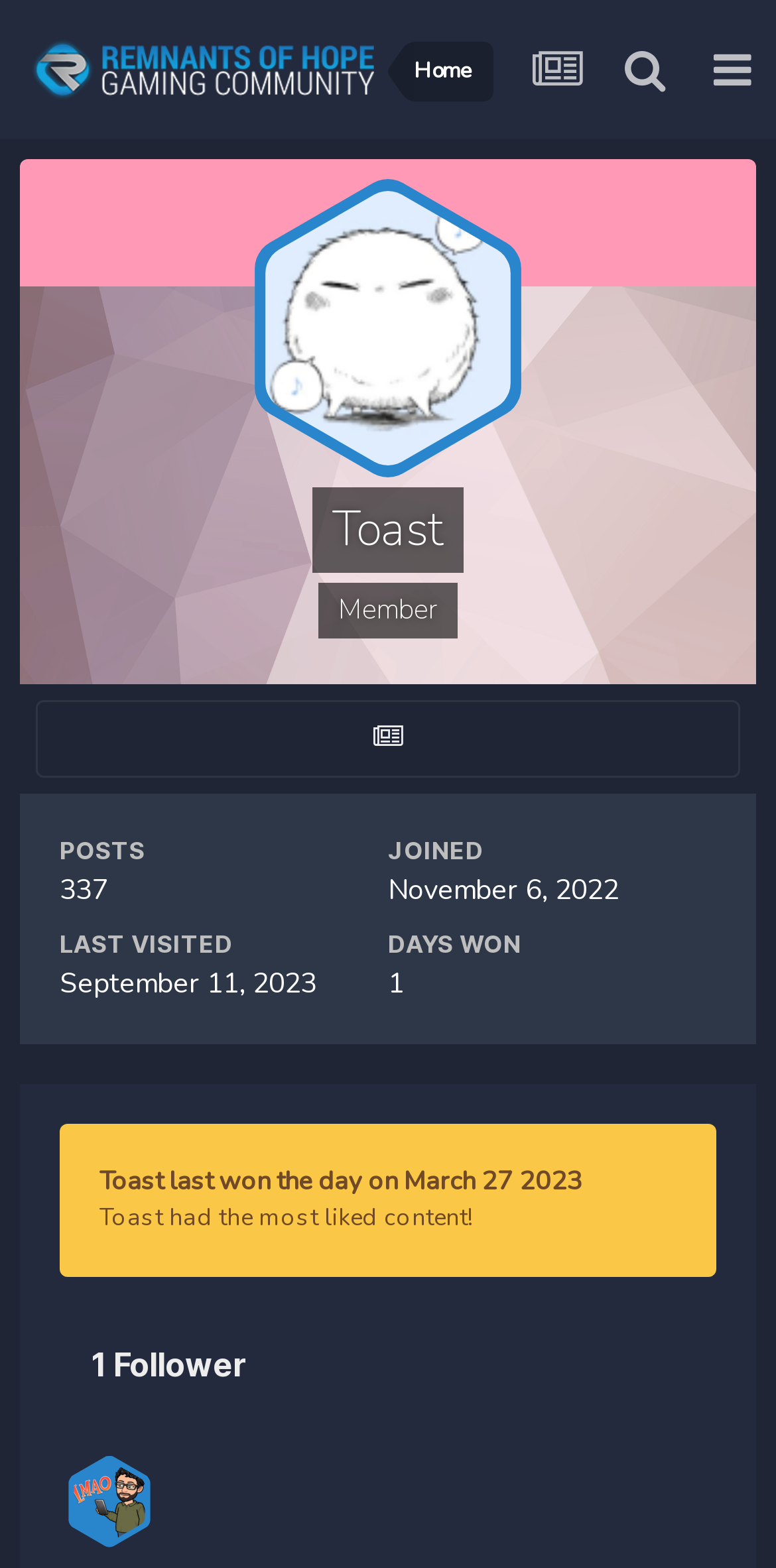Predict the bounding box for the UI component with the following description: "Home".

[0.533, 0.027, 0.61, 0.065]